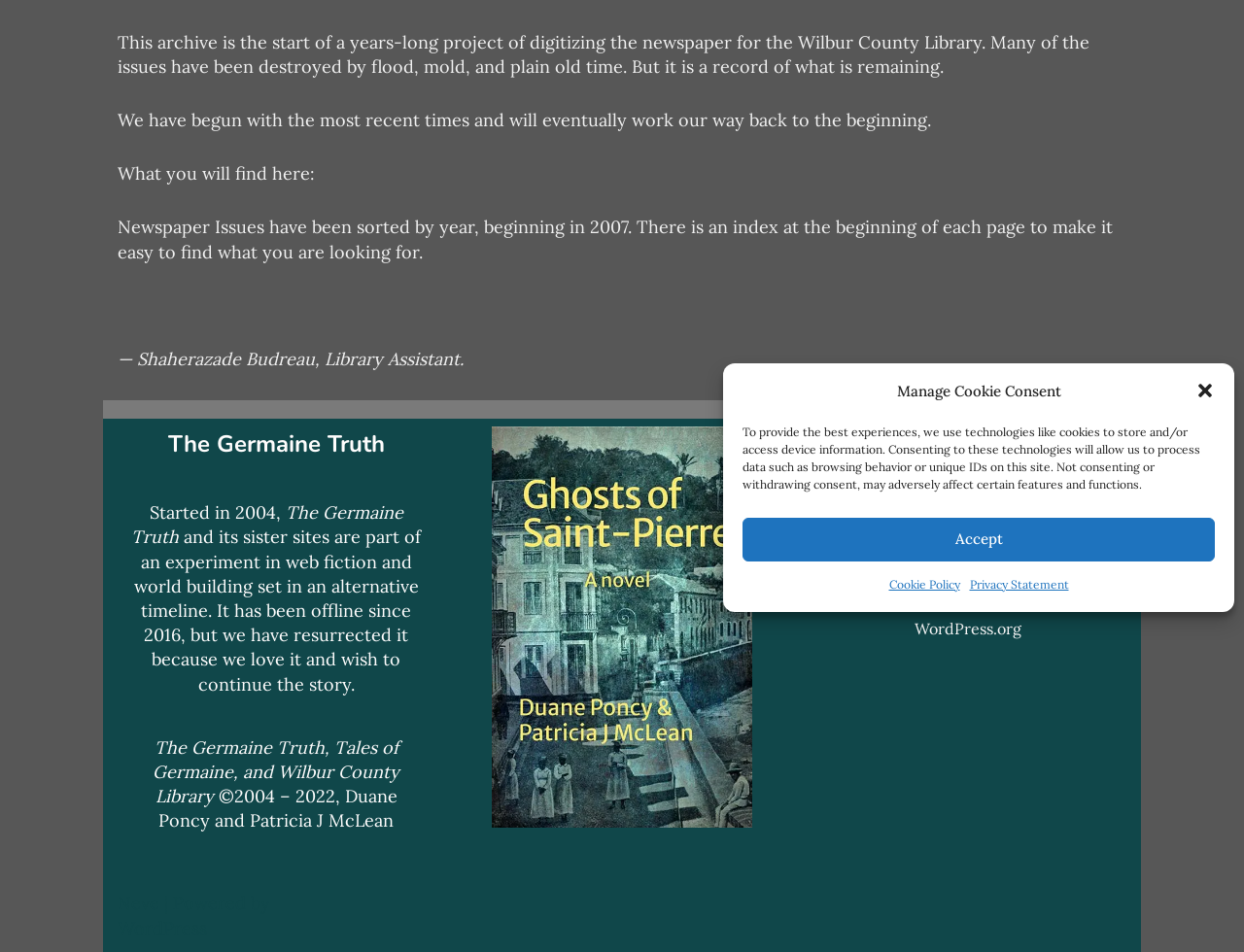Given the webpage screenshot, identify the bounding box of the UI element that matches this description: "Entries feed".

[0.743, 0.574, 0.814, 0.594]